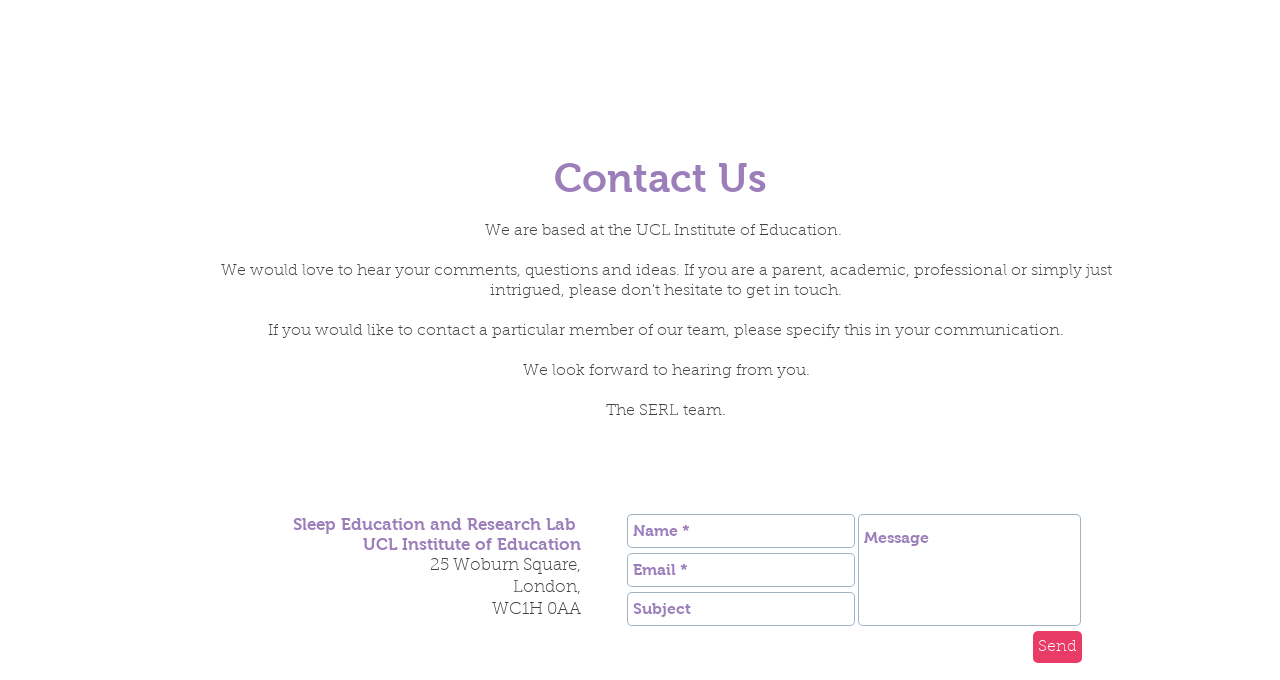Using the description: "aria-label="Subject" name="subject" placeholder="Subject"", determine the UI element's bounding box coordinates. Ensure the coordinates are in the format of four float numbers between 0 and 1, i.e., [left, top, right, bottom].

[0.49, 0.871, 0.668, 0.921]